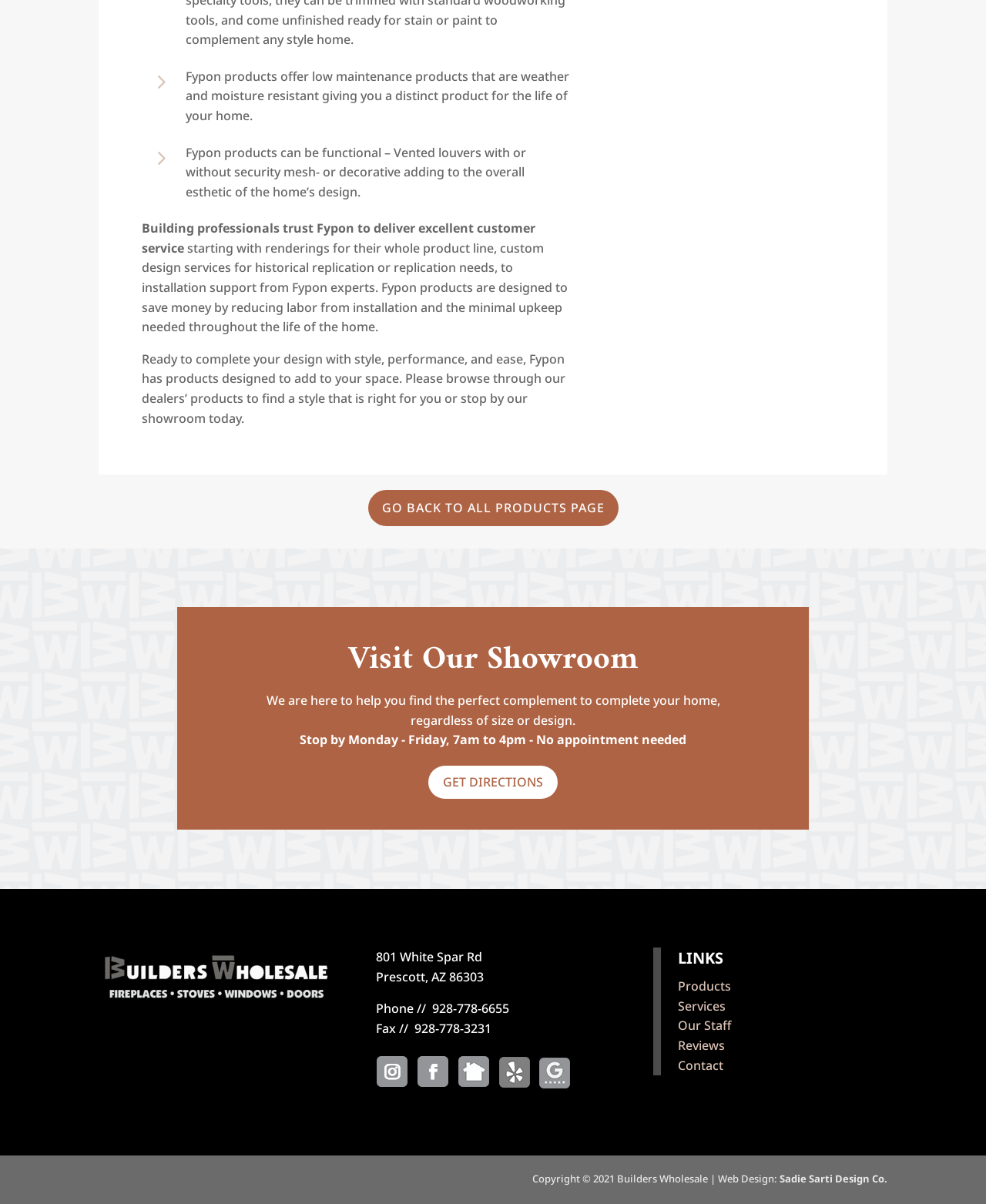Show the bounding box coordinates for the element that needs to be clicked to execute the following instruction: "Click on 'Contact'". Provide the coordinates in the form of four float numbers between 0 and 1, i.e., [left, top, right, bottom].

[0.688, 0.878, 0.734, 0.892]